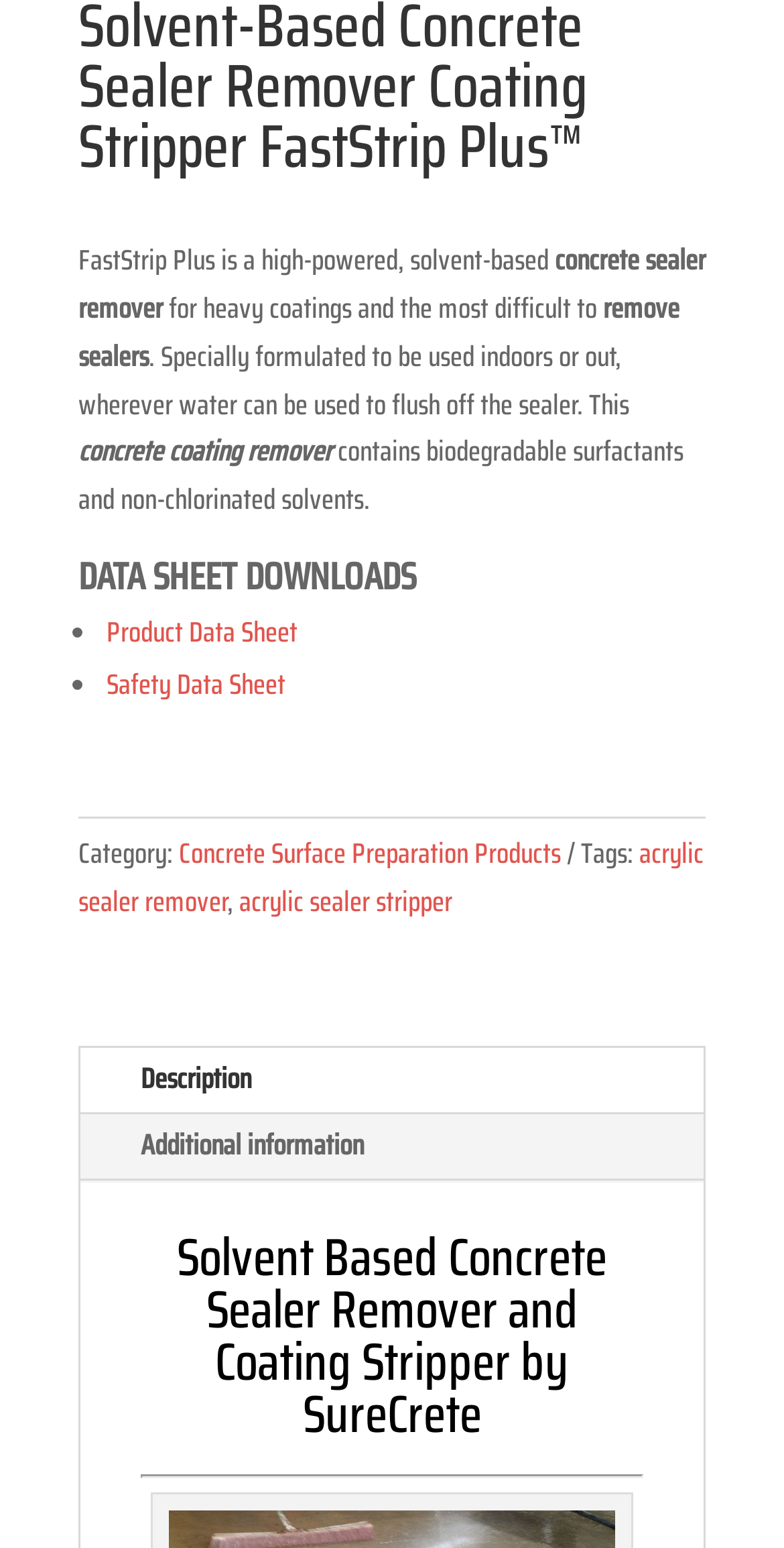Predict the bounding box of the UI element based on the description: "Additional information". The coordinates should be four float numbers between 0 and 1, formatted as [left, top, right, bottom].

[0.103, 0.72, 0.541, 0.761]